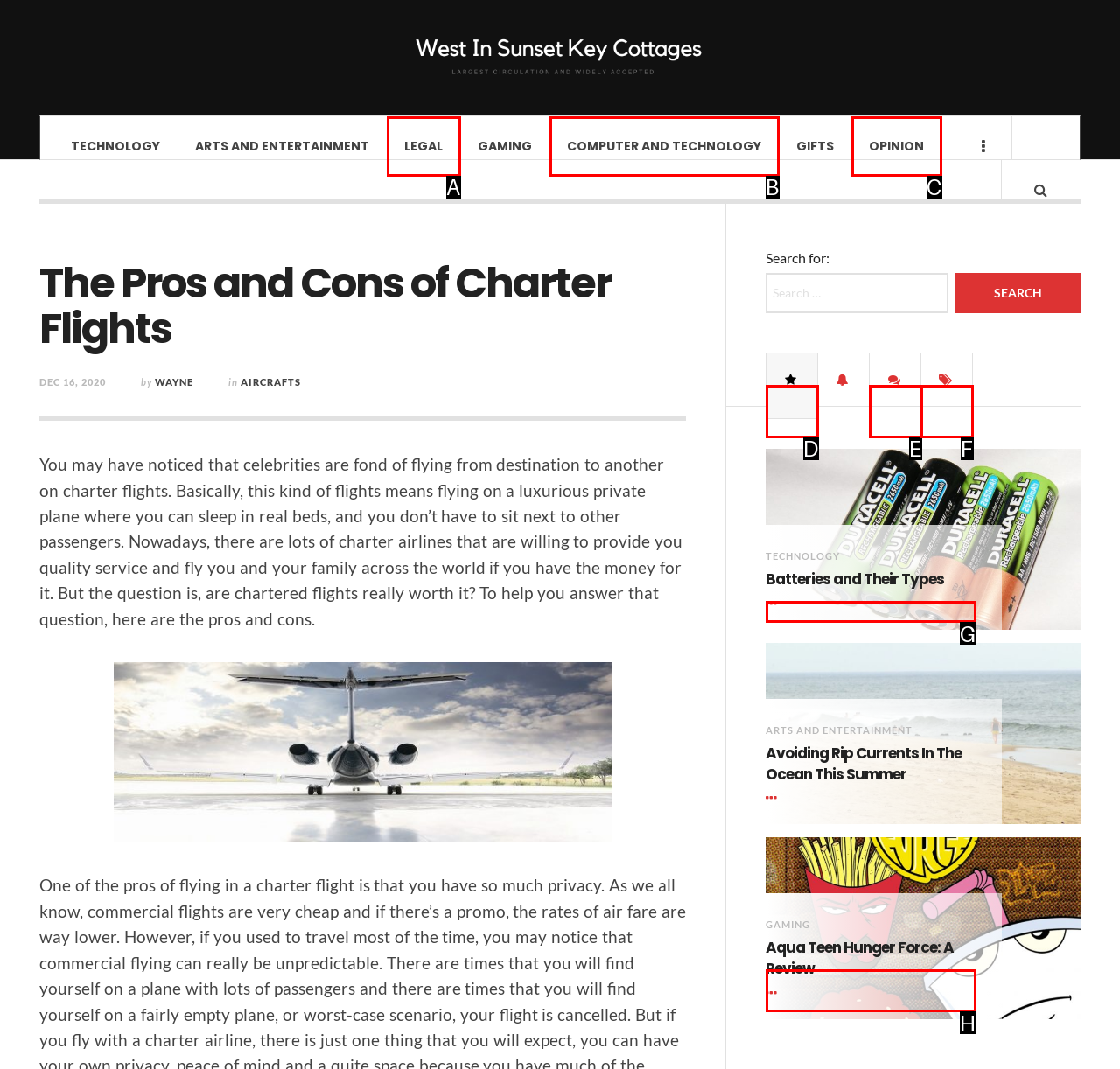Select the HTML element that corresponds to the description: Computer and Technology
Reply with the letter of the correct option from the given choices.

B